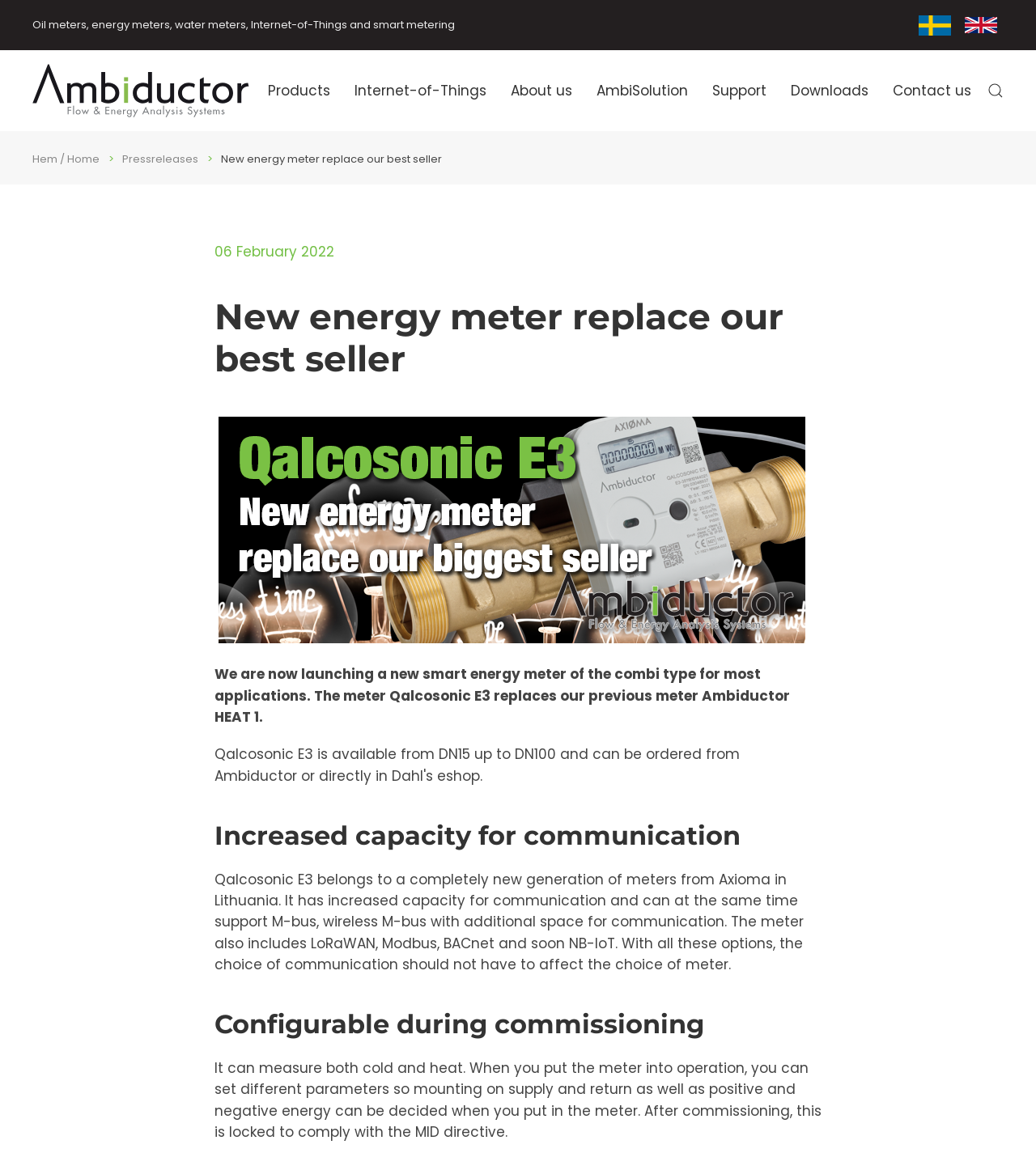Given the webpage screenshot, identify the bounding box of the UI element that matches this description: "Contact us".

[0.862, 0.051, 0.938, 0.107]